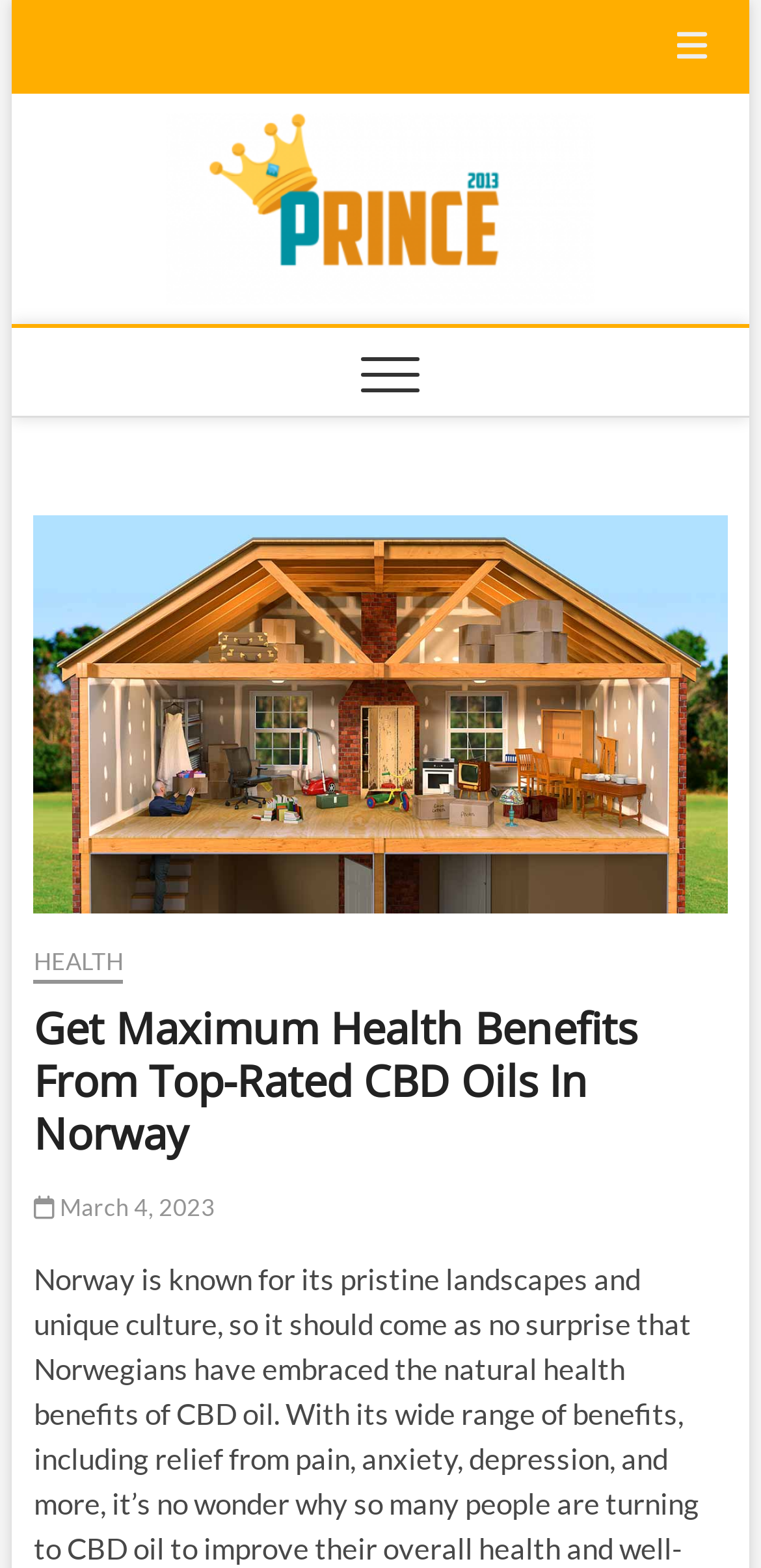How many main menu items are there?
Provide a detailed and extensive answer to the question.

I found the main menu by looking at the navigation element with the text 'Main Menu' and its child button element. Since there is only one button, I assume there is only one main menu item.